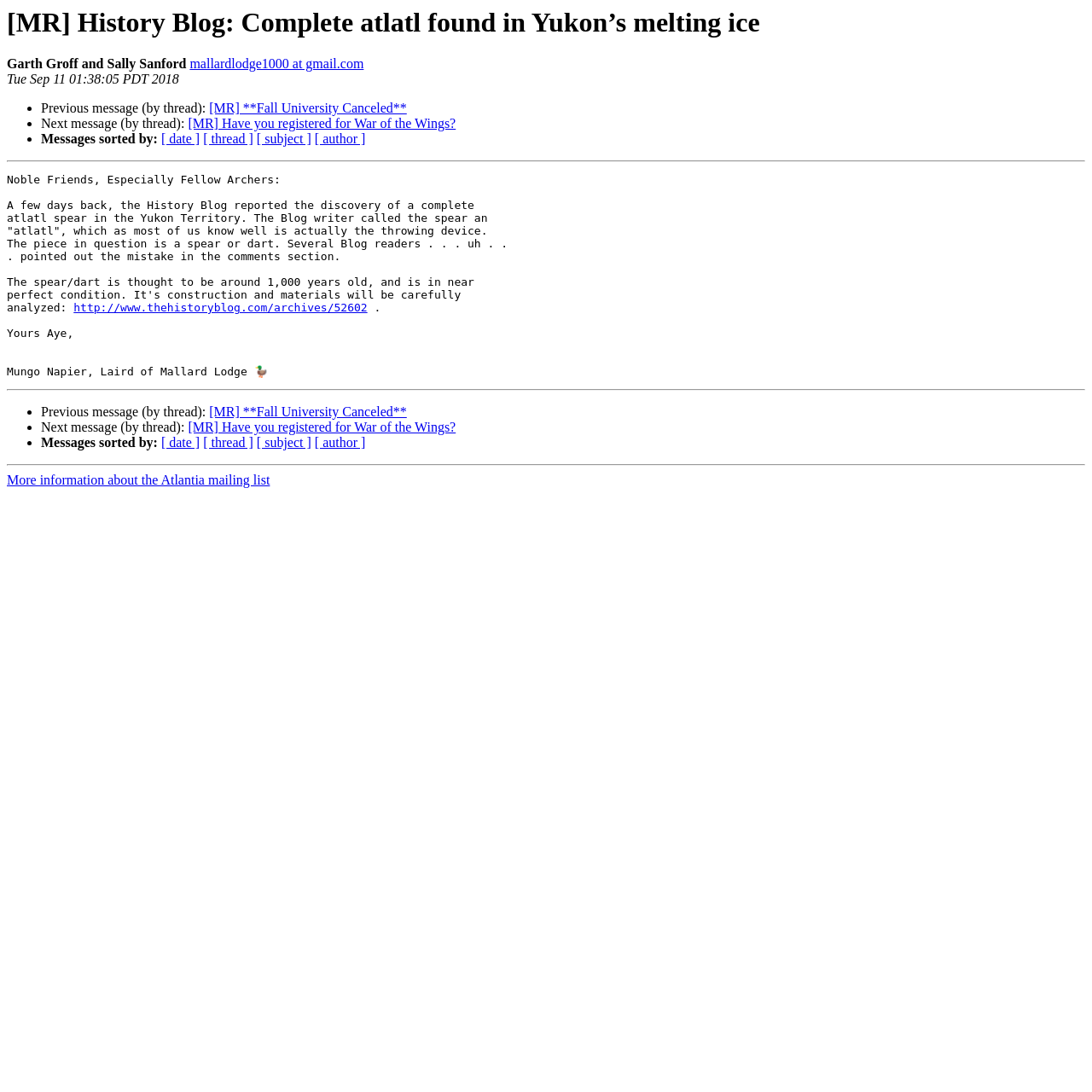Identify the bounding box coordinates of the region that should be clicked to execute the following instruction: "Contact the author".

[0.174, 0.052, 0.333, 0.065]